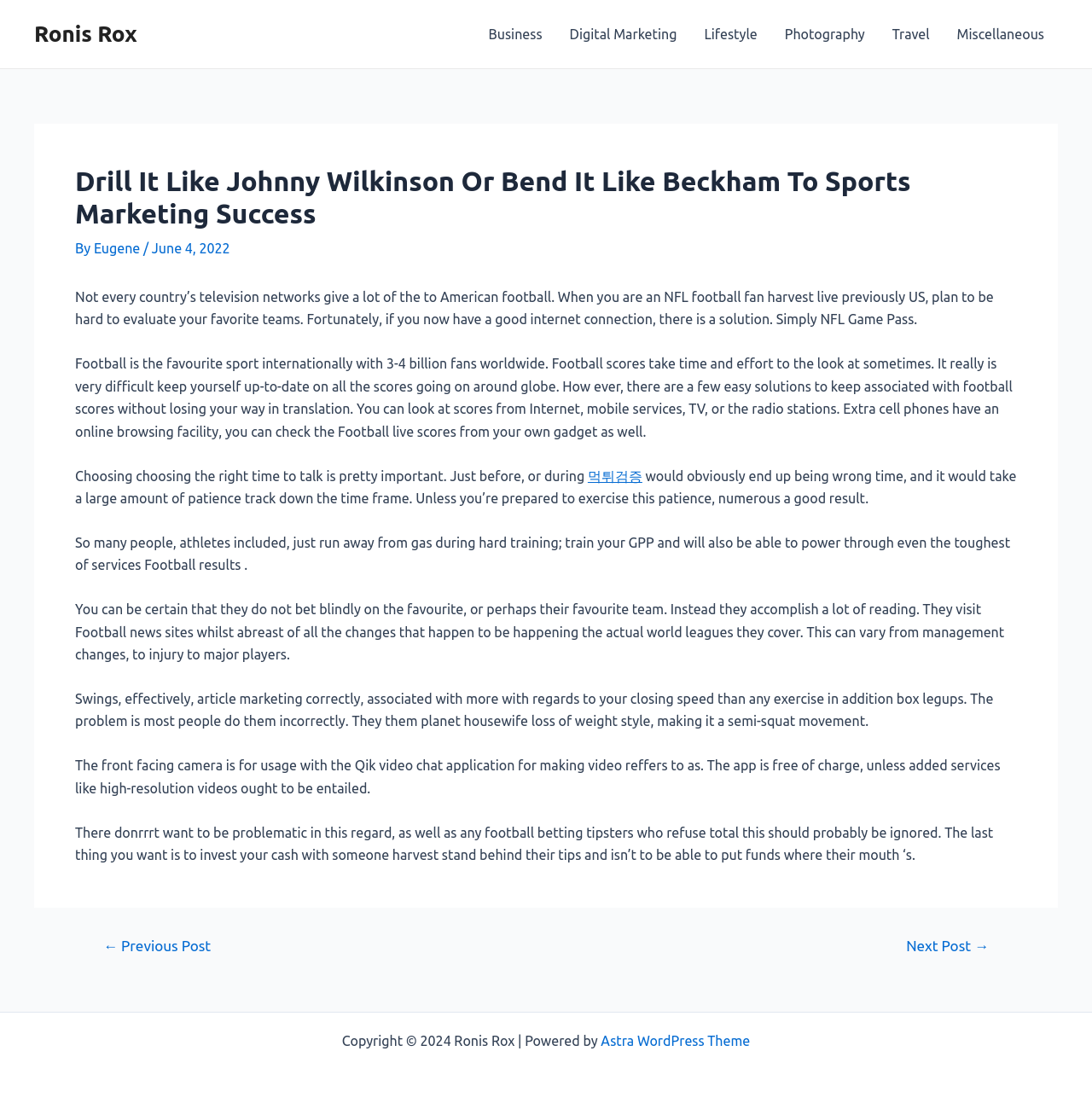Locate the bounding box coordinates of the item that should be clicked to fulfill the instruction: "Check the 'UPCOMING EVENTS & ACTIVITIES'".

None